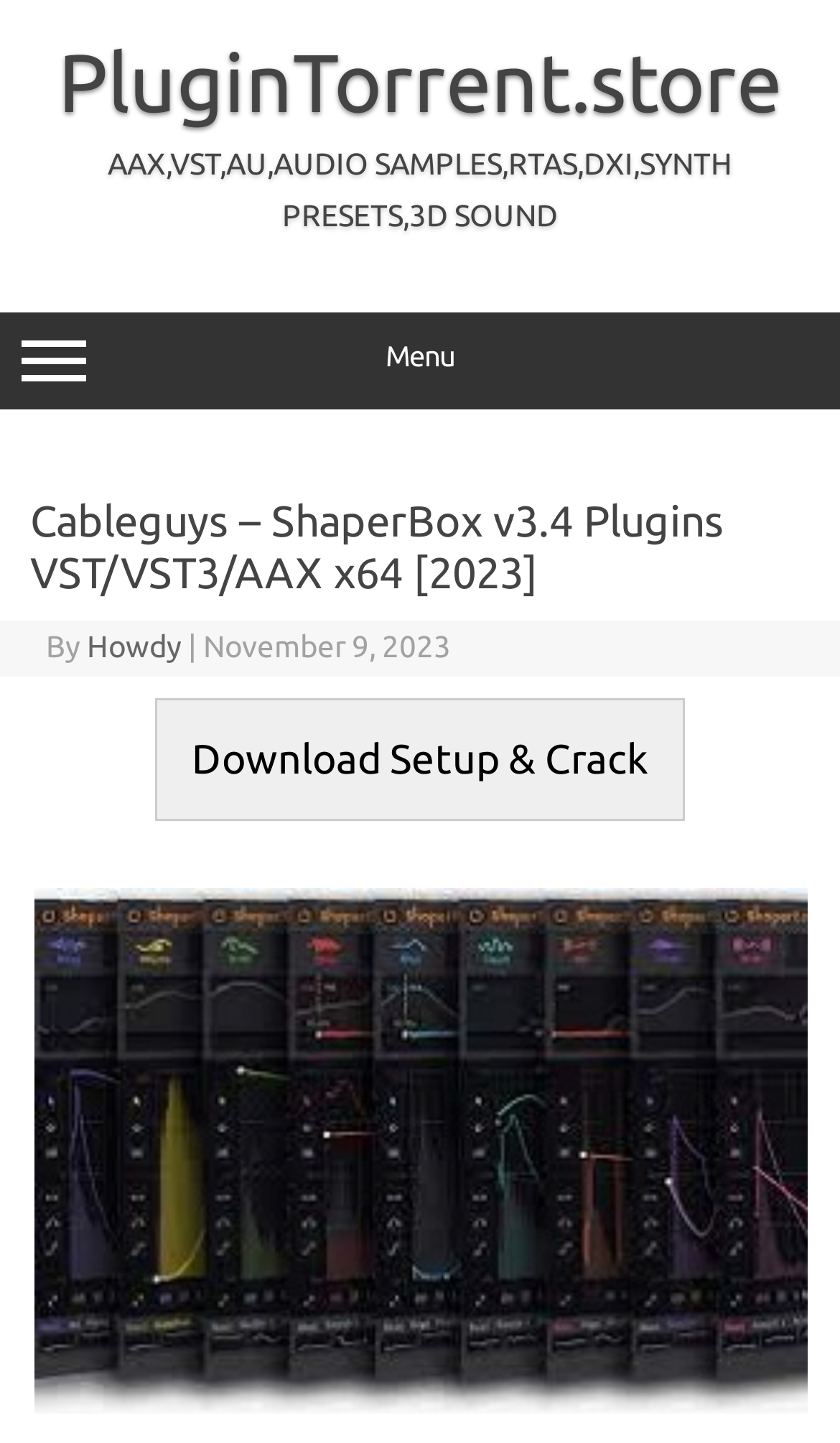Please provide the bounding box coordinate of the region that matches the element description: Windward. Coordinates should be in the format (top-left x, top-left y, bottom-right x, bottom-right y) and all values should be between 0 and 1.

None